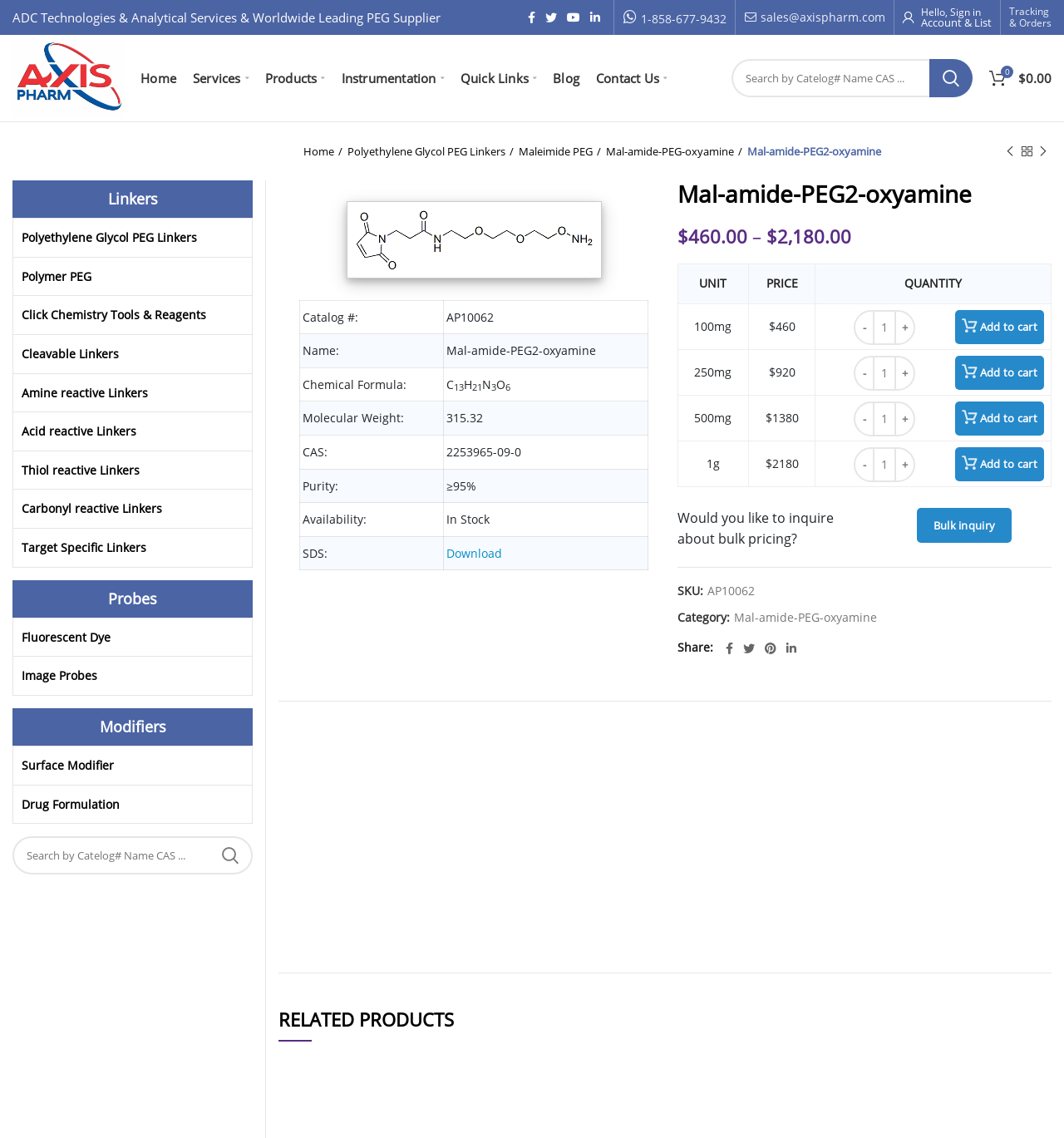What is the purity of the product?
Refer to the image and provide a concise answer in one word or phrase.

≥95%